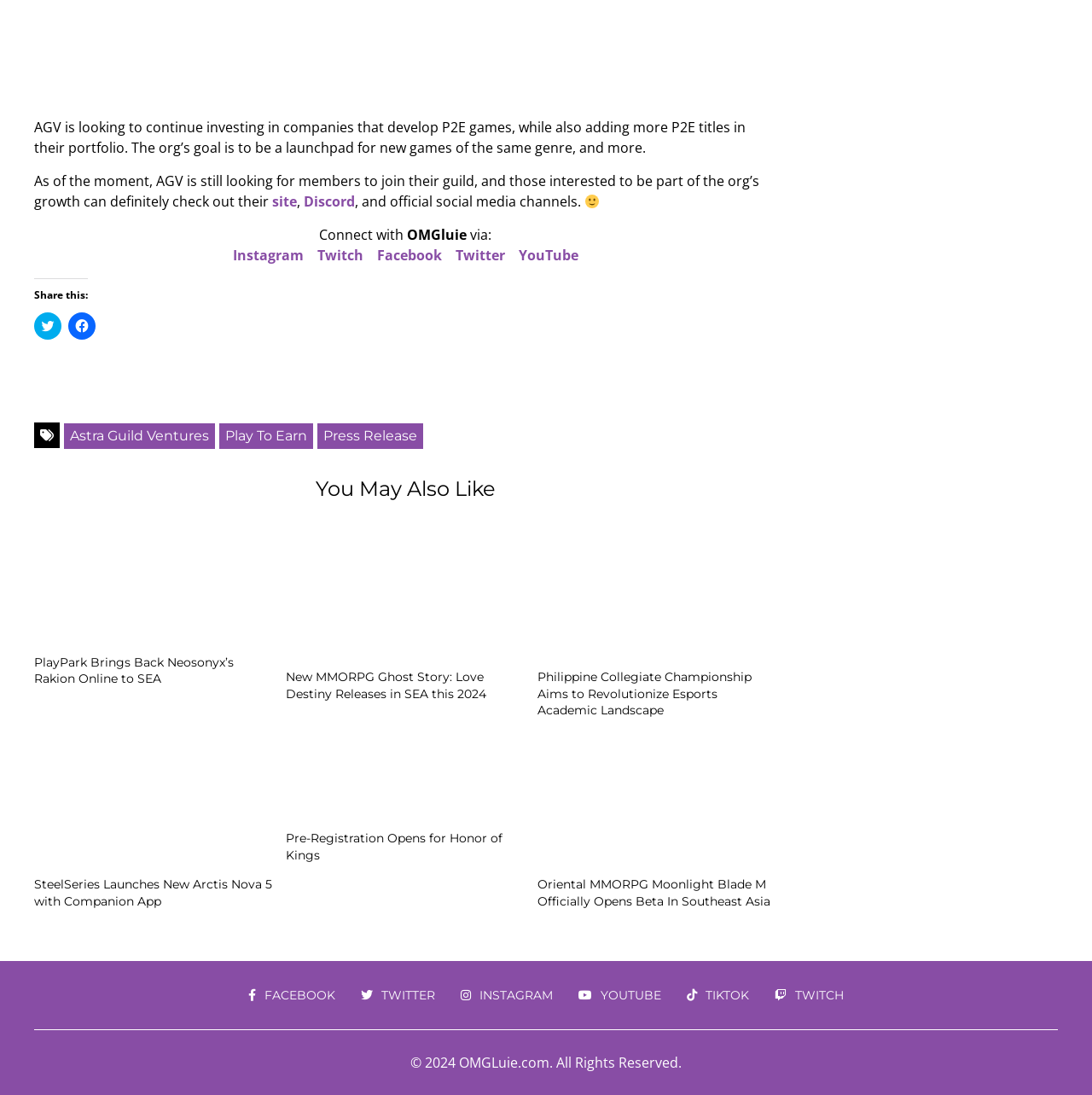How can one connect with OMGluie?
Answer the question based on the image using a single word or a brief phrase.

Via Instagram, Twitch, Facebook, Twitter, or YouTube